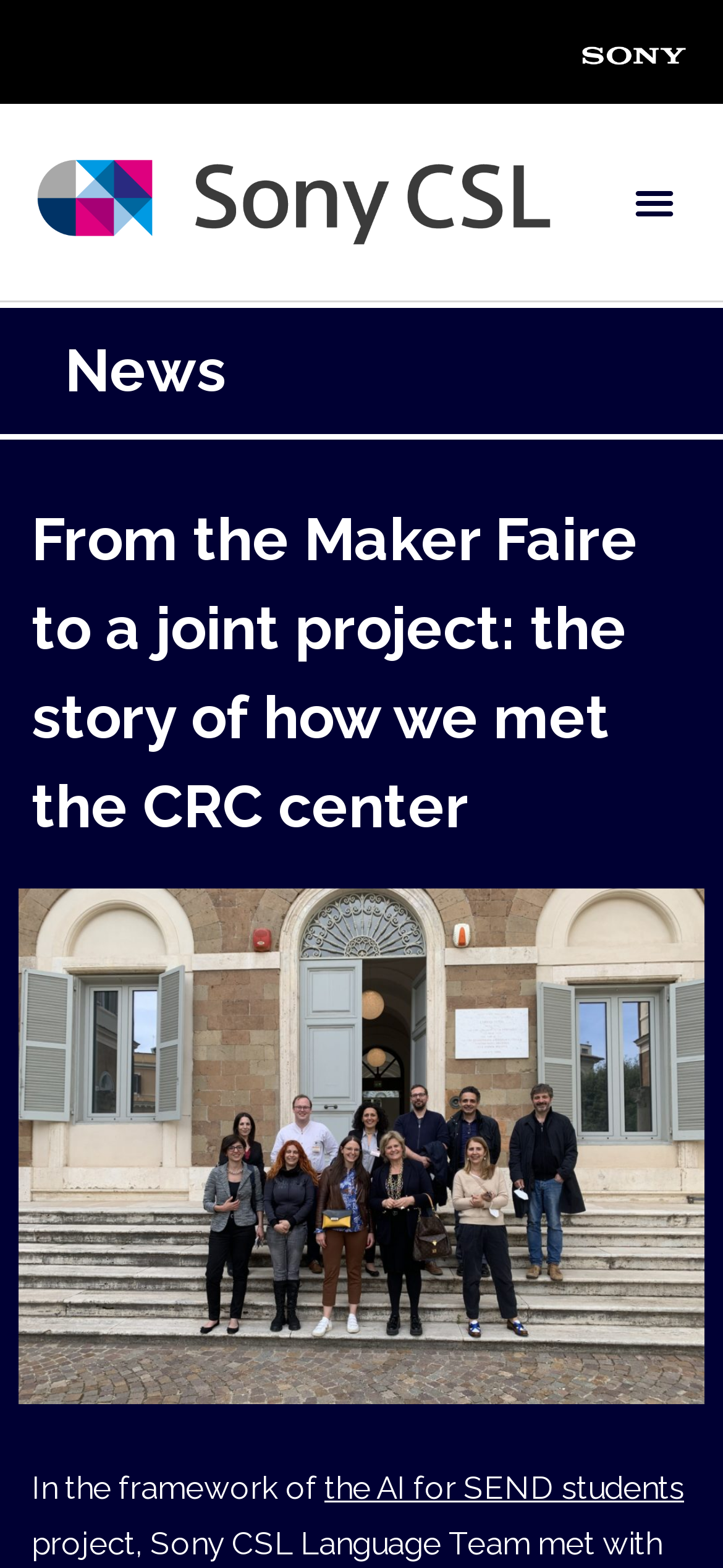Answer the following in one word or a short phrase: 
How many headings are there on the page?

2